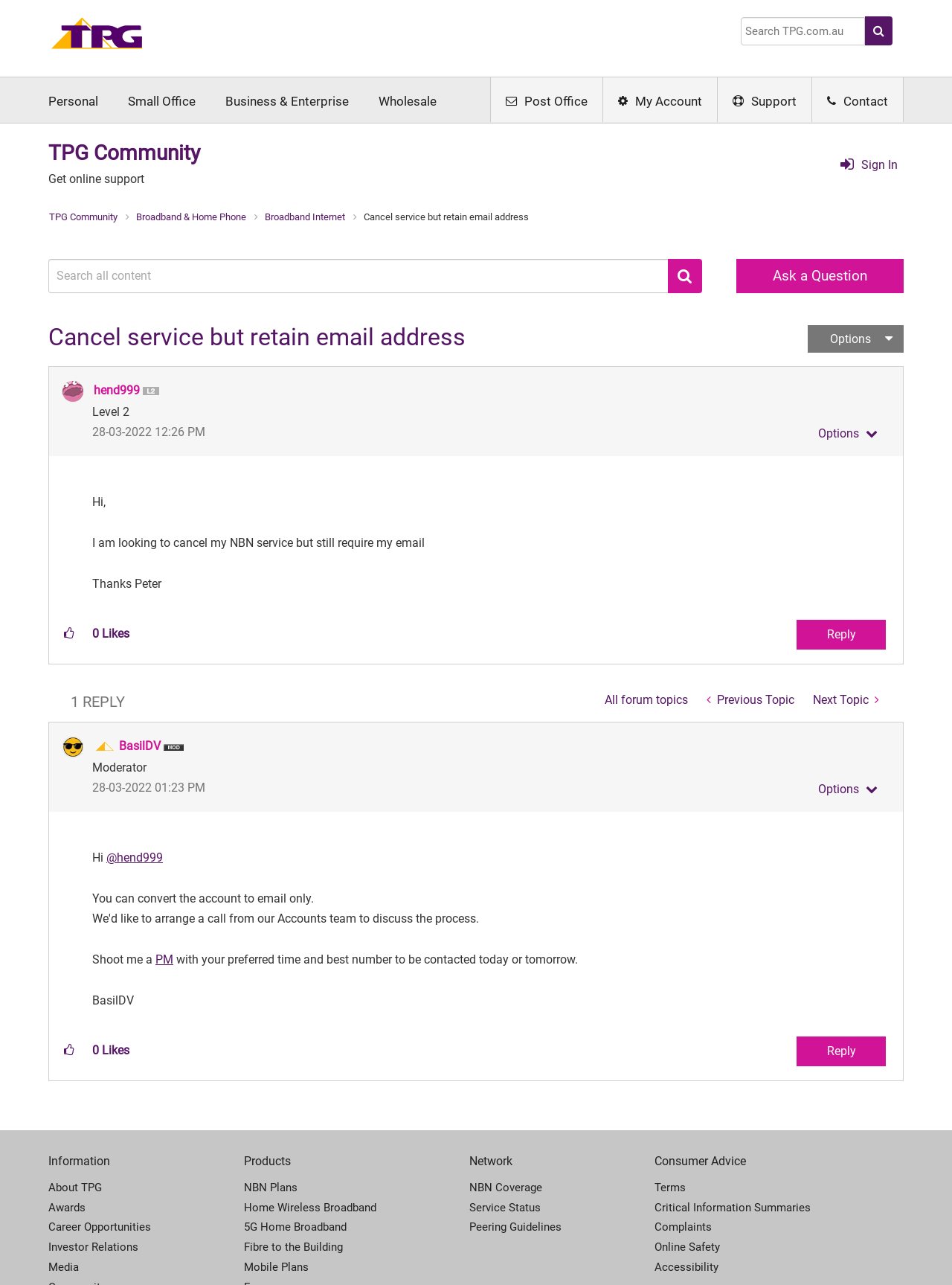What is the username of the person who posted the question?
Based on the image, provide your answer in one word or phrase.

hend999